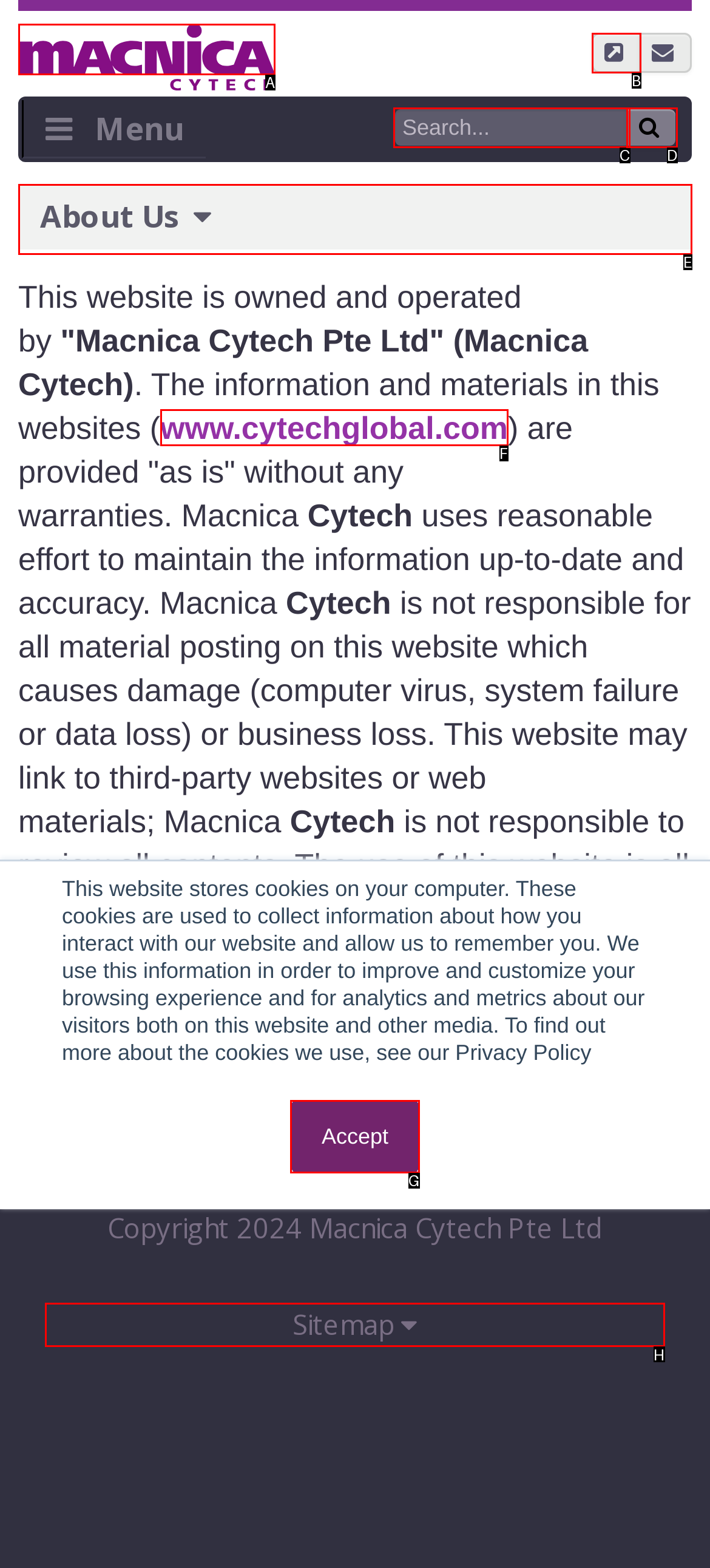Select the proper UI element to click in order to perform the following task: View sitemap. Indicate your choice with the letter of the appropriate option.

H